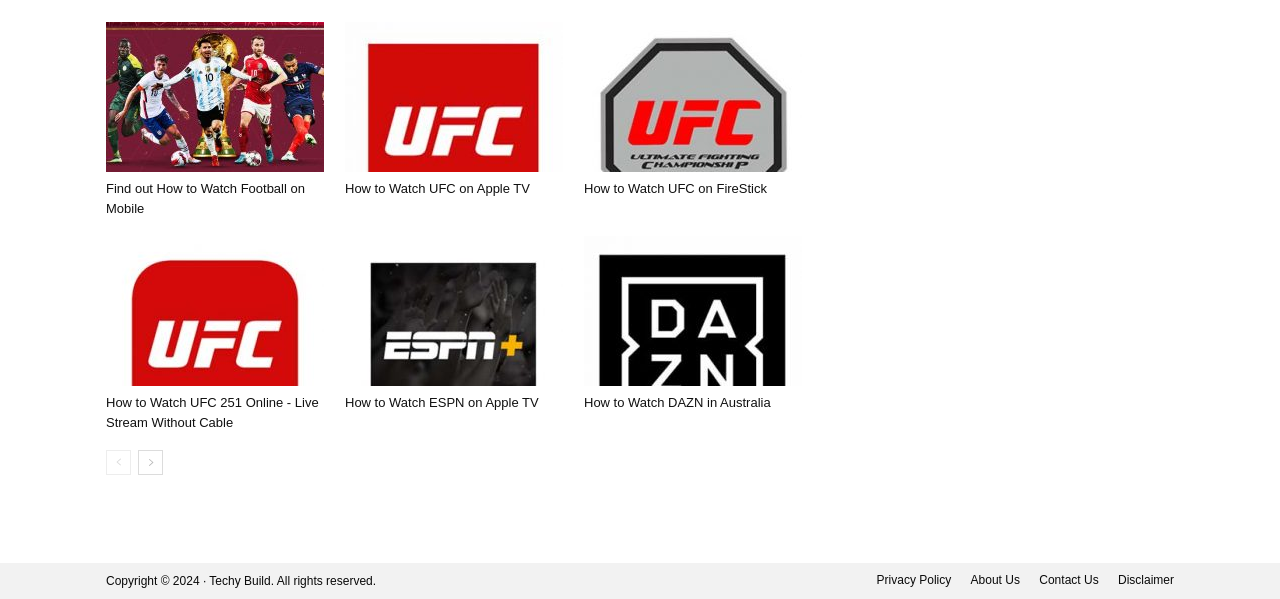What is the purpose of the links on the webpage?
Analyze the image and deliver a detailed answer to the question.

The links on the webpage are related to watching sports, such as football, UFC, and ESPN, on various devices like mobile, Apple TV, and FireStick. The purpose of these links is to provide information on how to watch these sports online.